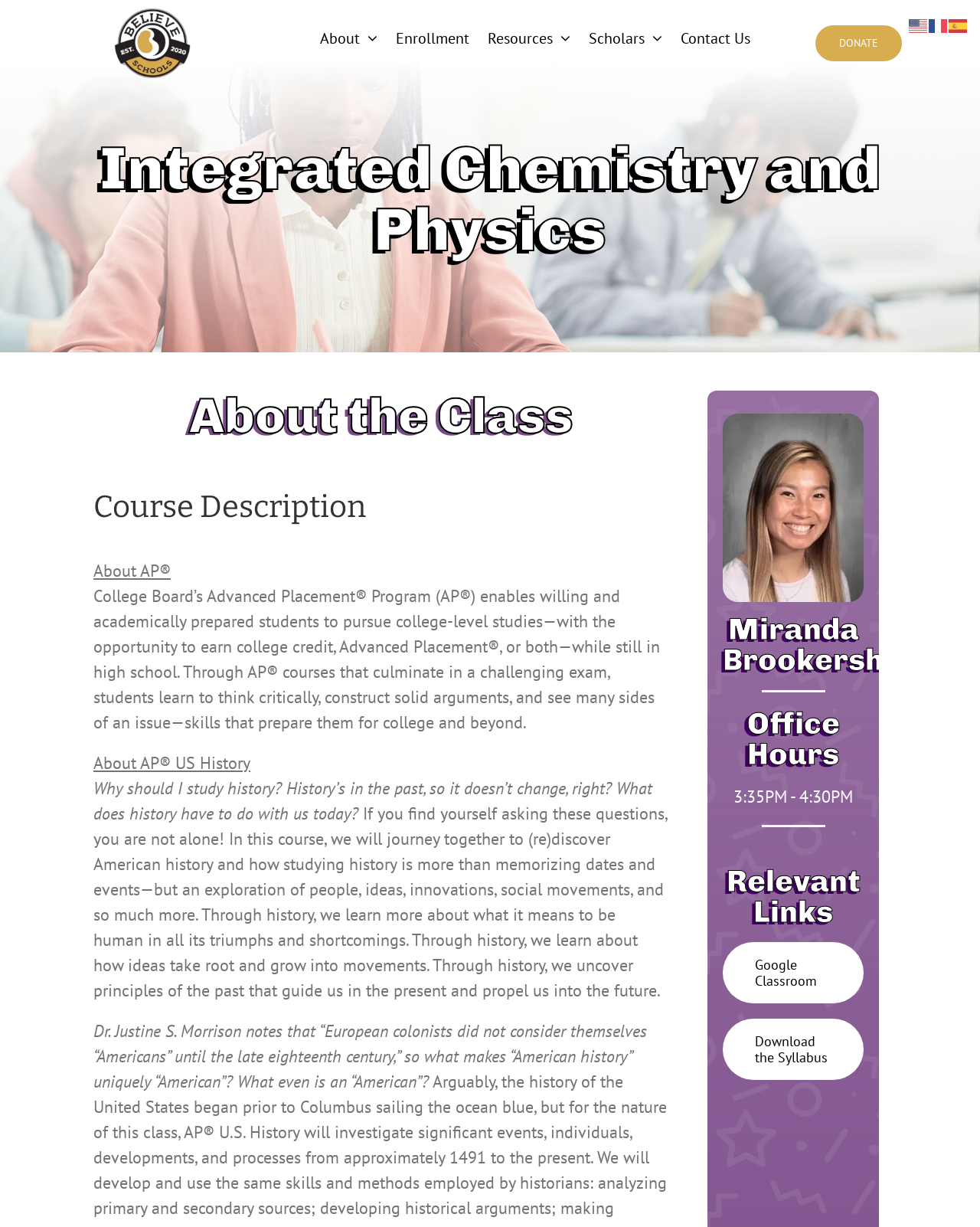Please find the bounding box coordinates of the element that you should click to achieve the following instruction: "Navigate to 'About'". The coordinates should be presented as four float numbers between 0 and 1: [left, top, right, bottom].

[0.326, 0.006, 0.385, 0.056]